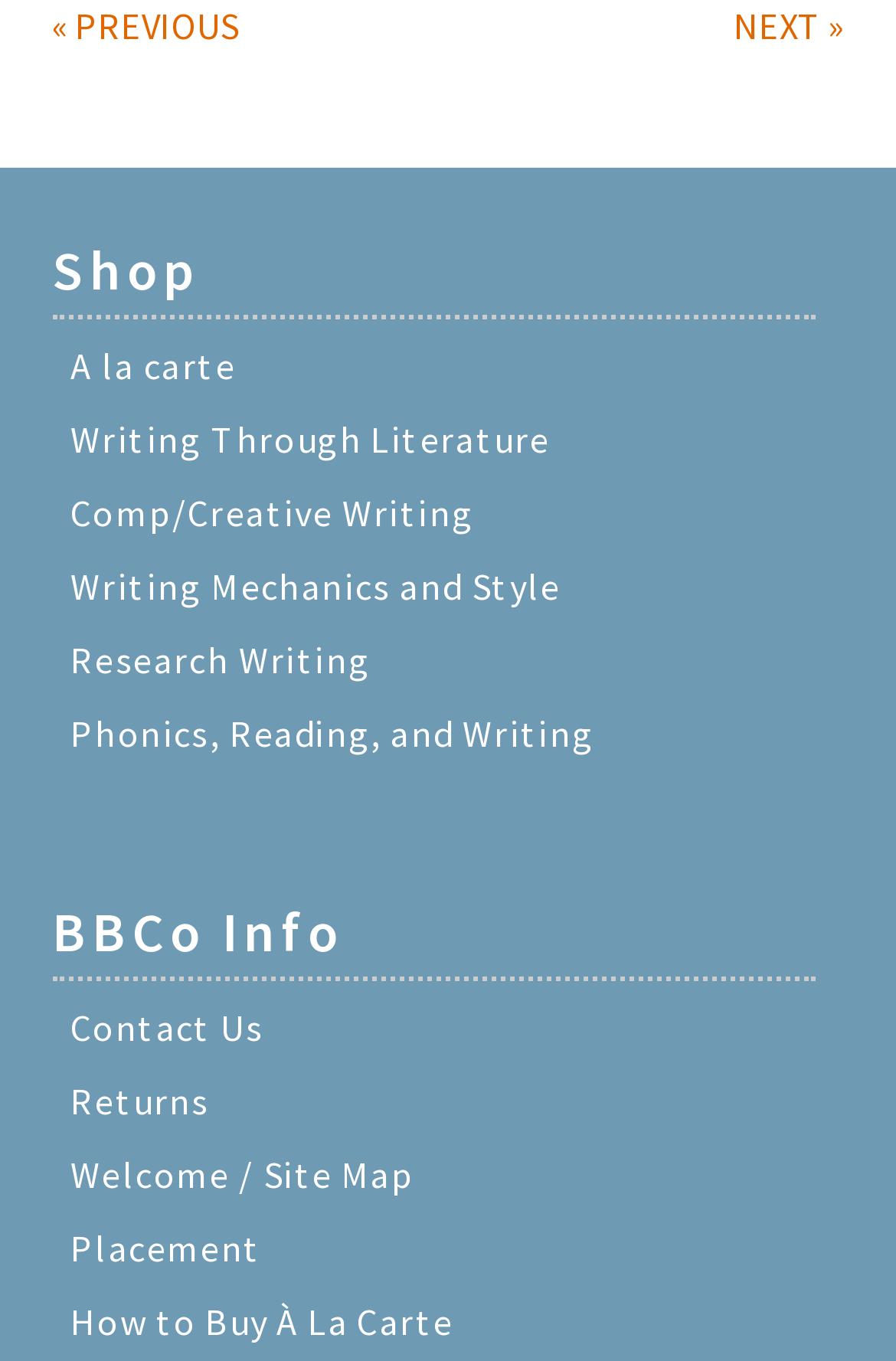Determine the bounding box coordinates of the area to click in order to meet this instruction: "Learn about How to Buy À La Carte".

[0.079, 0.955, 0.506, 0.988]